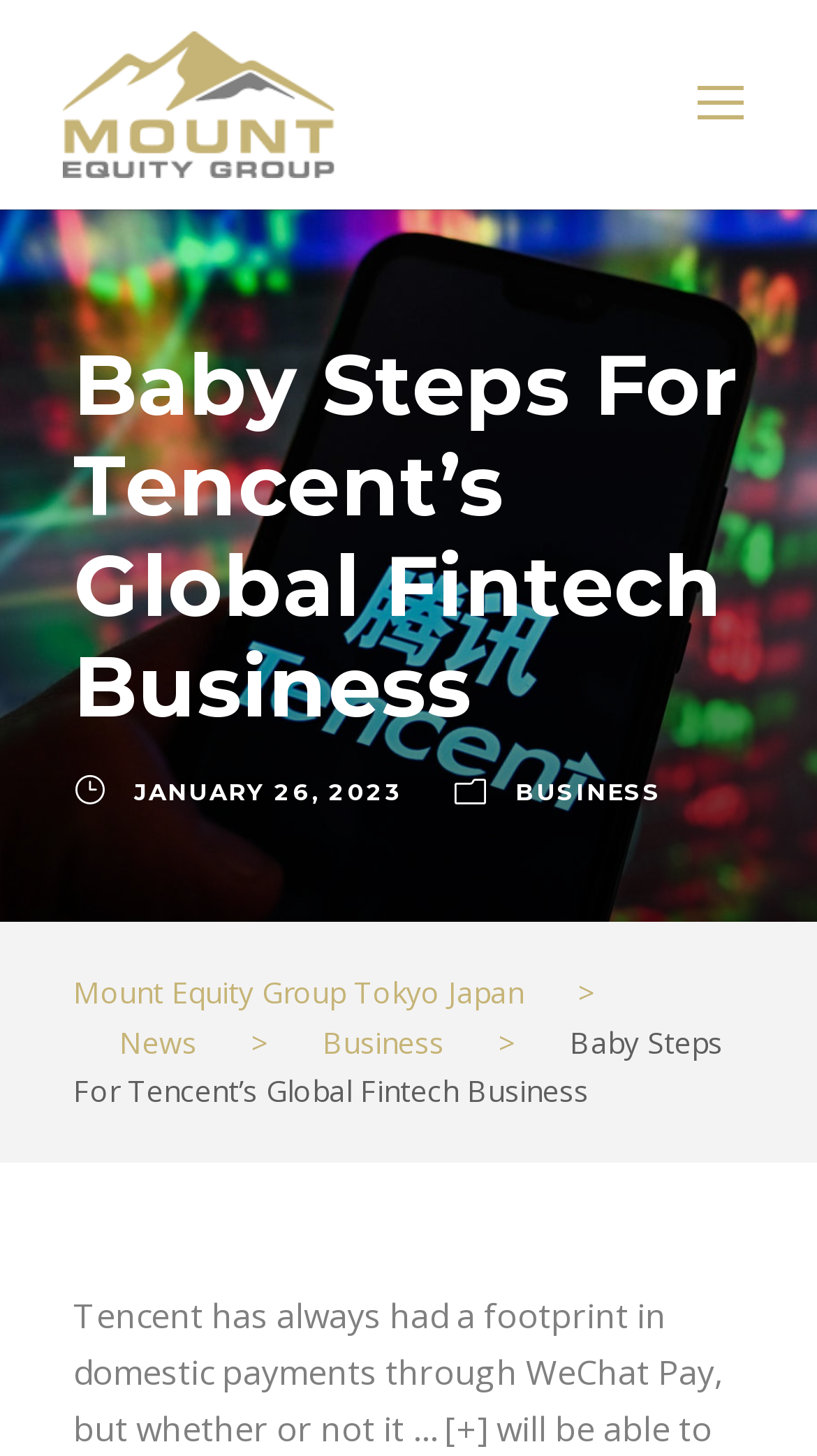Please answer the following question using a single word or phrase: 
What category does the article belong to?

BUSINESS